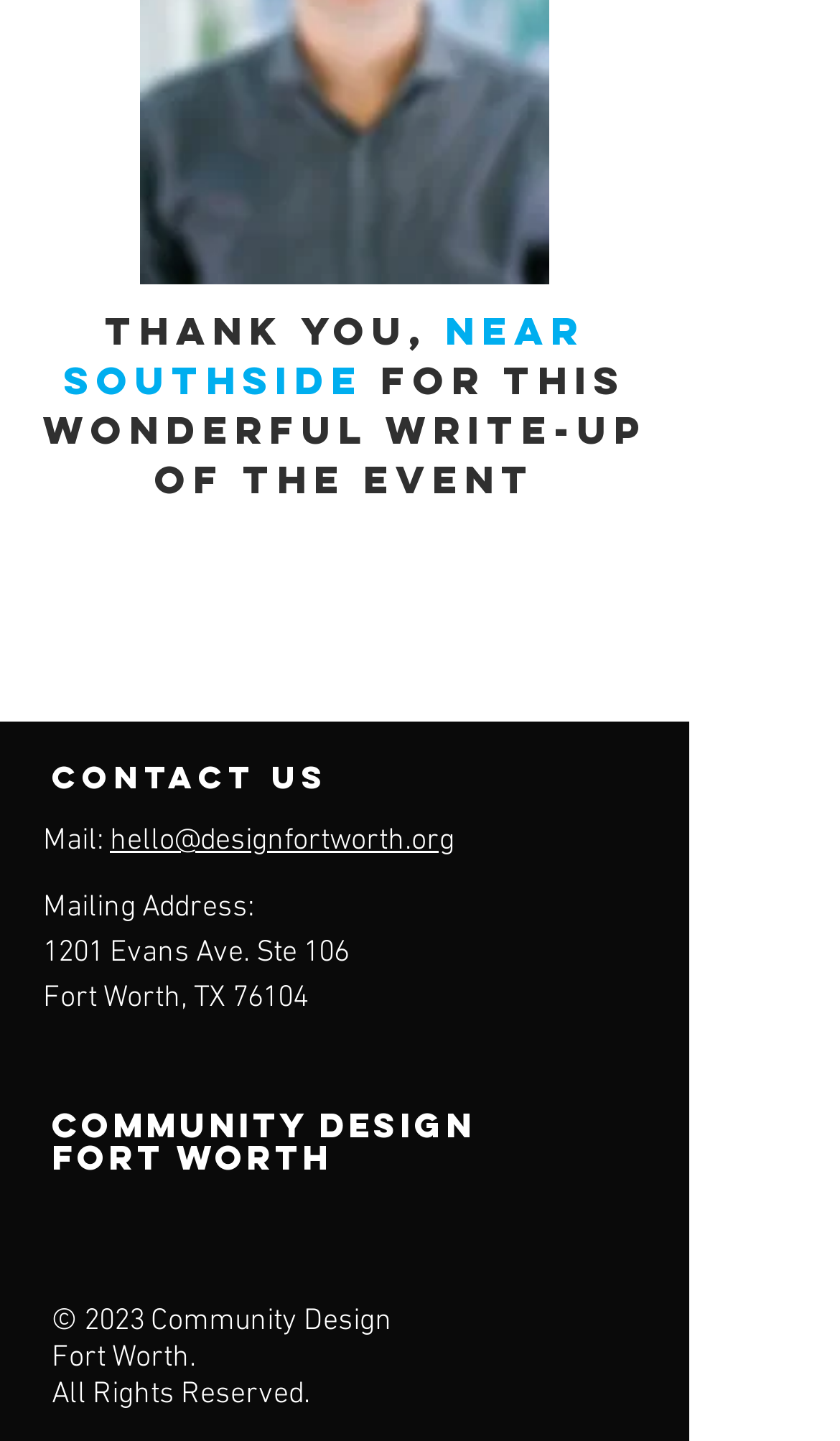What social media platforms are listed?
Please provide a detailed answer to the question.

I found the social media platforms by looking at the 'Social Bar' section, which lists two links, one for 'Facebook' and one for 'Instagram'.